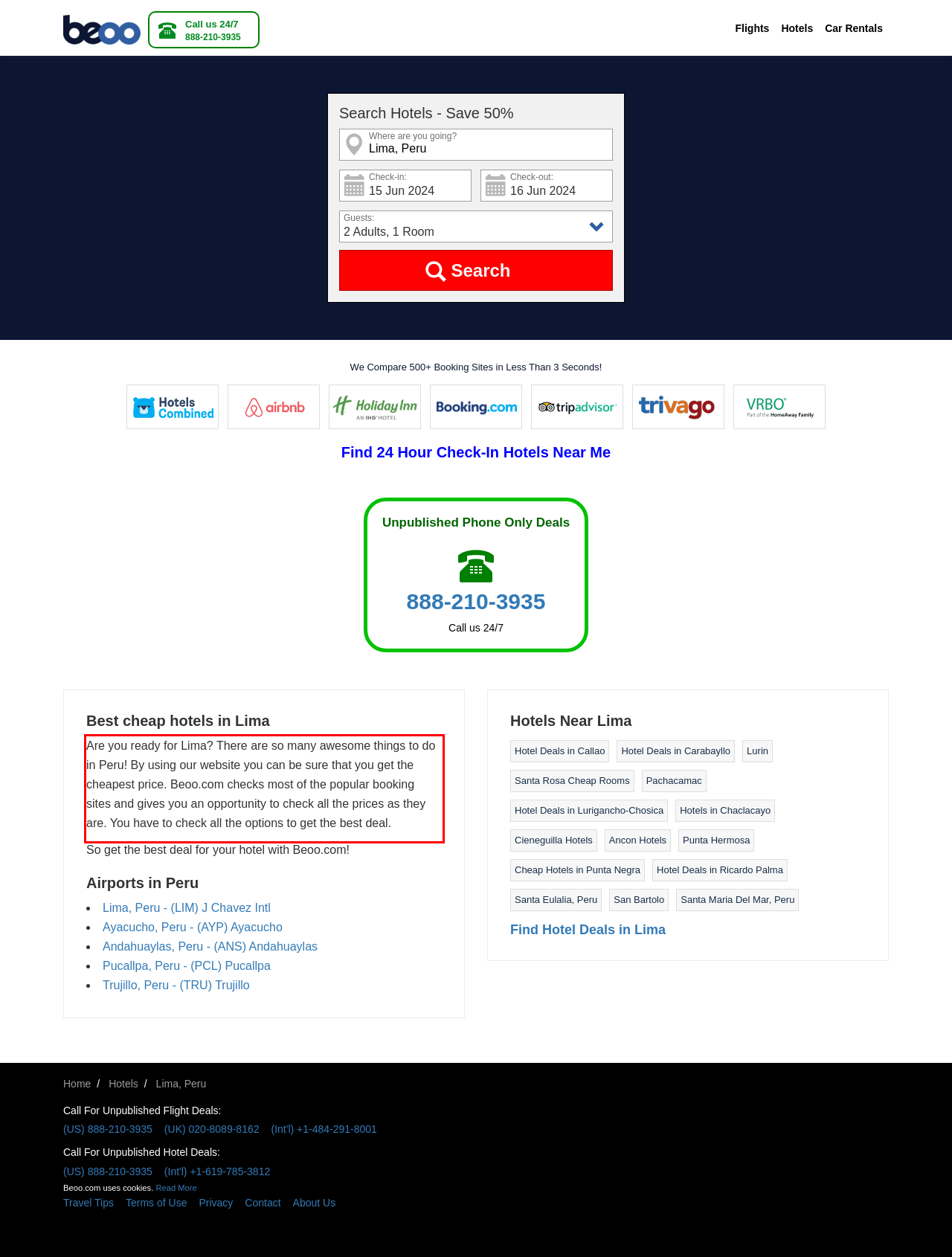Identify and transcribe the text content enclosed by the red bounding box in the given screenshot.

Are you ready for Lima? There are so many awesome things to do in Peru! By using our website you can be sure that you get the cheapest price. Beoo.com checks most of the popular booking sites and gives you an opportunity to check all the prices as they are. You have to check all the options to get the best deal.